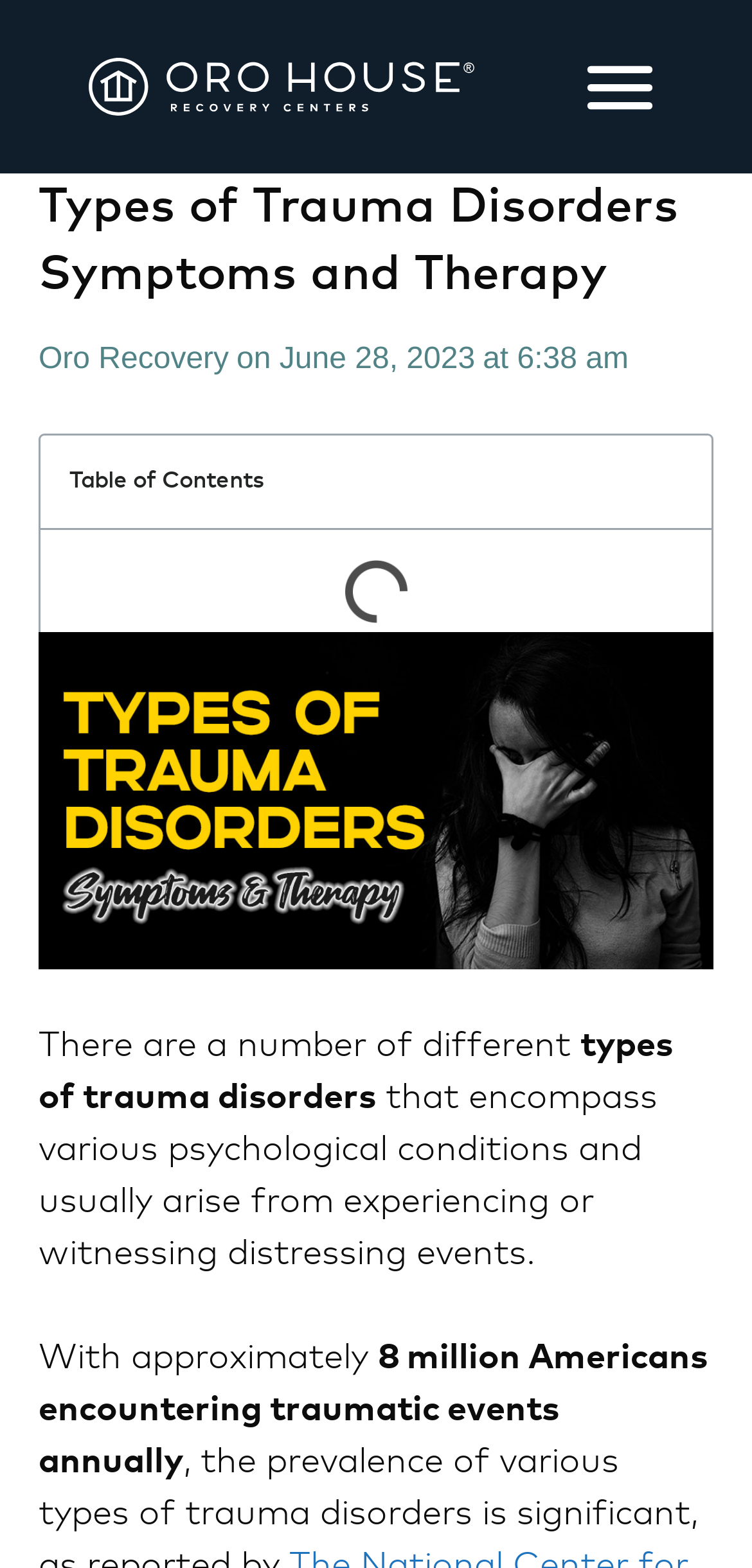Determine the main headline from the webpage and extract its text.

Types of Trauma Disorders Symptoms and Therapy